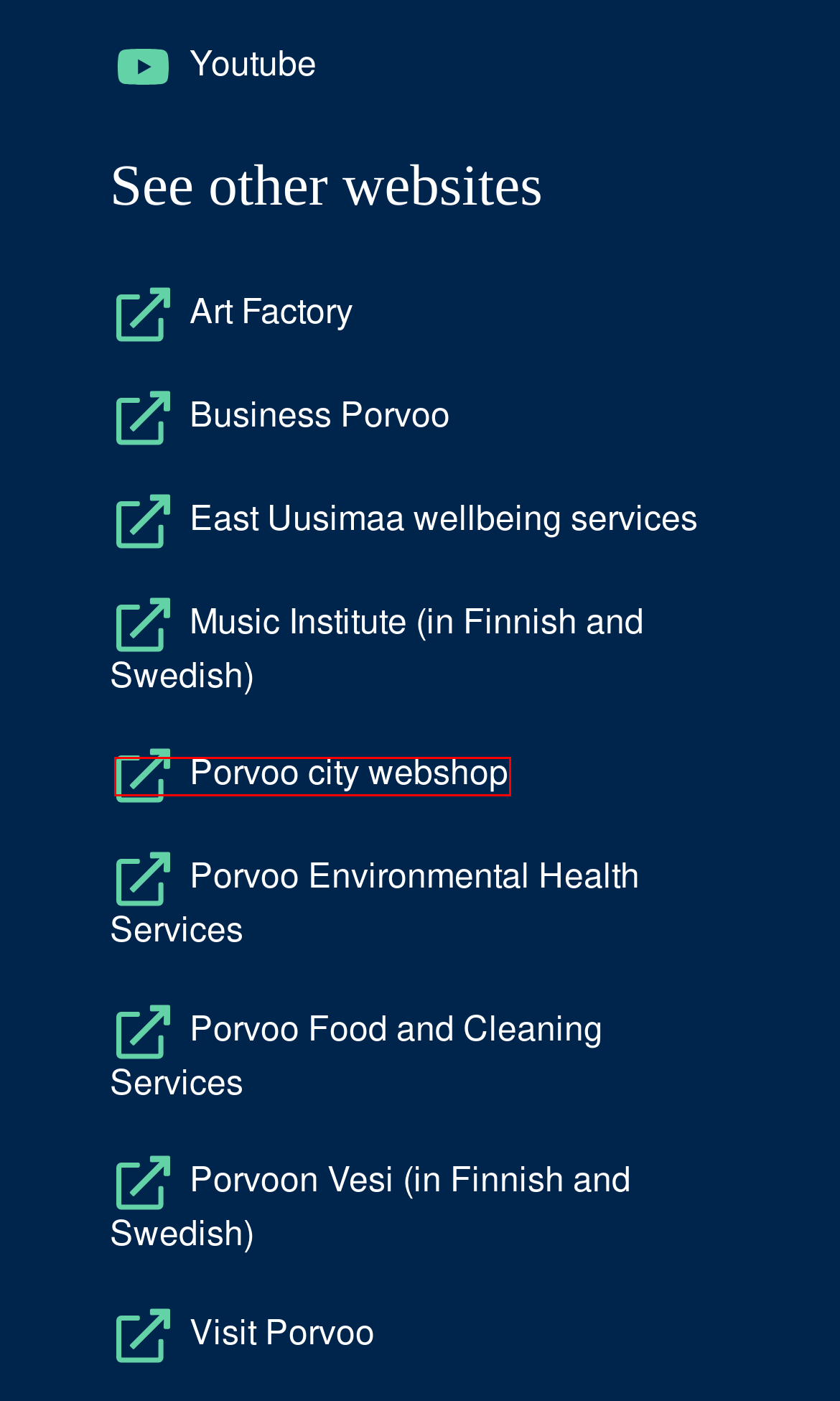You have a screenshot of a webpage with a red bounding box around an element. Select the webpage description that best matches the new webpage after clicking the element within the red bounding box. Here are the descriptions:
A. Itä-Uudenmaan hyvinvointialue
B. Porvoon Ateria- ja puhtauspalvelut
C. City of Porvoo
D. Business Porvoo - Business Porvoo
E. Porvoon vesi
F. Art Factory - Culture and Congres Centre Taidetehdas
G. Porvoon ympäristöterveydenhuolto
H. The City of Charming Moments

C